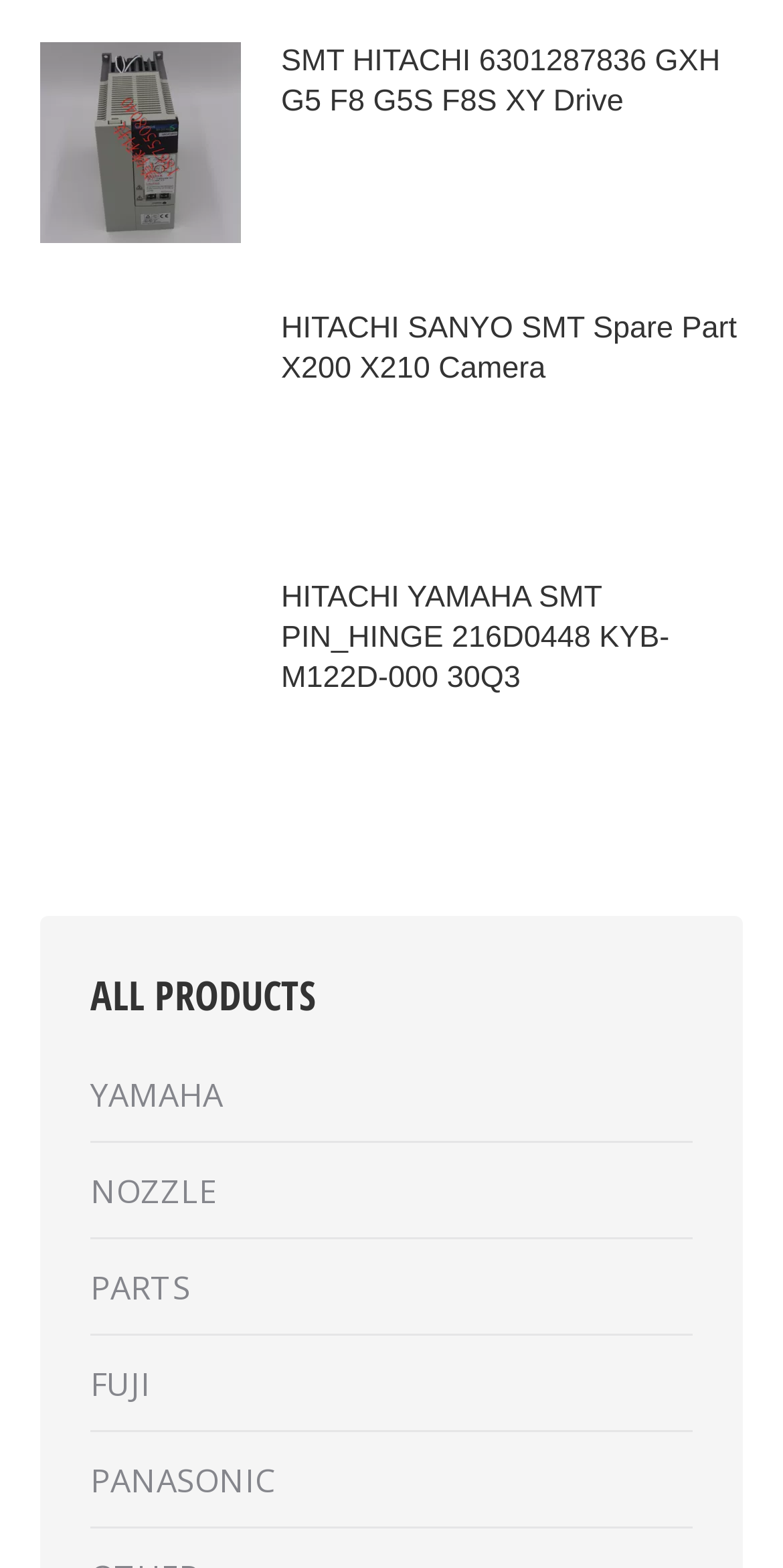Respond with a single word or phrase for the following question: 
How many product categories are listed?

7